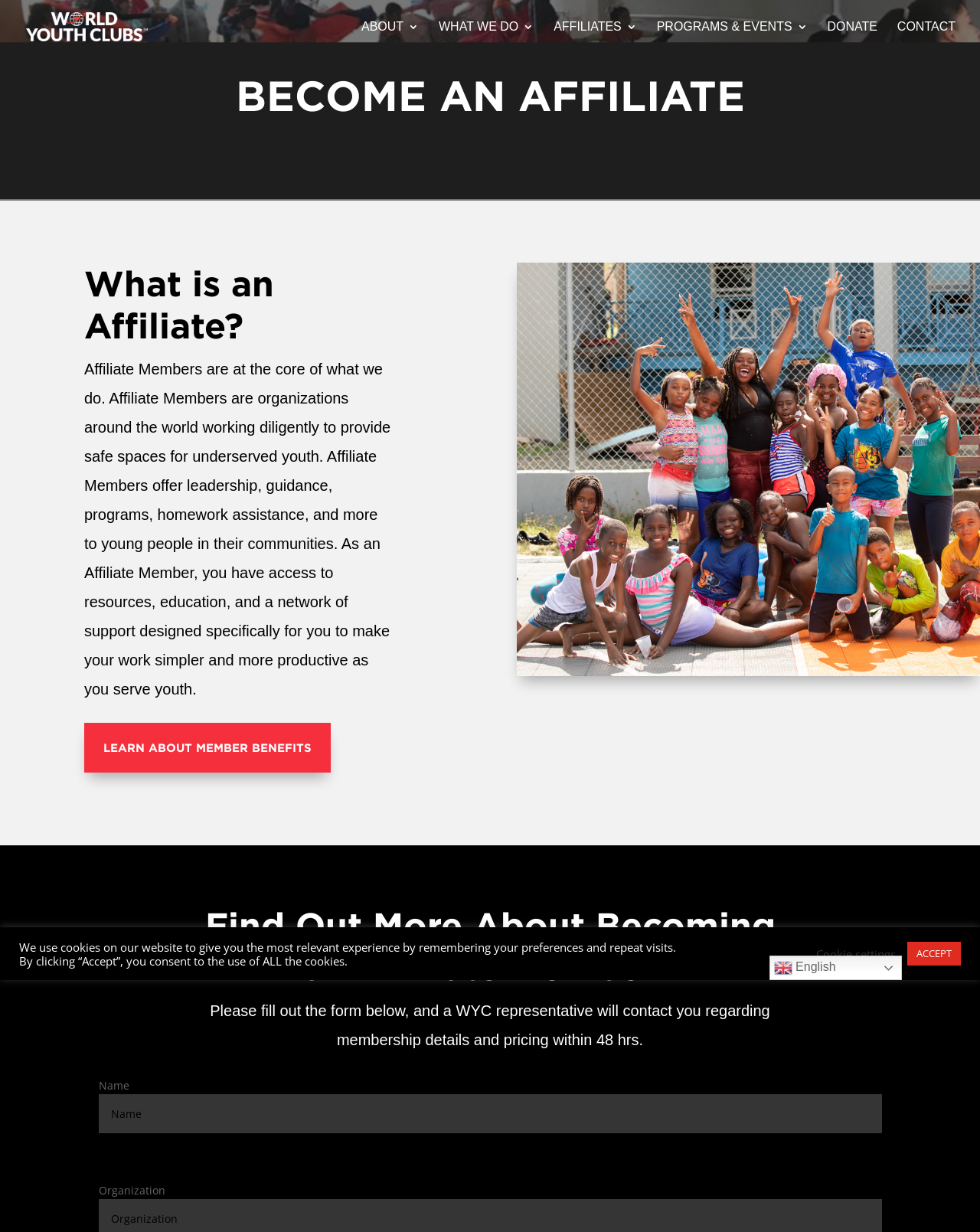Explain the contents of the webpage comprehensively.

The webpage is titled "Join Us - World Youth Clubs" and features a prominent logo image of "World Youth Clubs" at the top left corner. Below the logo, there are seven navigation links: "ABOUT 3", "WHAT WE DO 3", "AFFILIATES 3", "PROGRAMS & EVENTS 3", "DONATE", "CONTACT", and "World Youth Clubs" (which is also a link).

The main content of the page is divided into two sections. The first section has a heading "BECOME AN AFFILIATE" and provides information about what it means to be an affiliate member of World Youth Clubs. This section includes a paragraph of text describing the benefits and responsibilities of affiliate members, followed by a link to "LEARN ABOUT MEMBER BENEFITS 5".

The second section has a heading "Find Out More About Becoming an Affiliate Member" and contains a form with input fields for "Name" and "Organization". There is also a paragraph of text instructing users to fill out the form and a WYC representative will contact them regarding membership details and pricing.

At the bottom of the page, there is a notification about the use of cookies on the website, with options to "Accept" or adjust "Cookie settings". Additionally, there is a language selection link "en English" with a flag icon next to it.